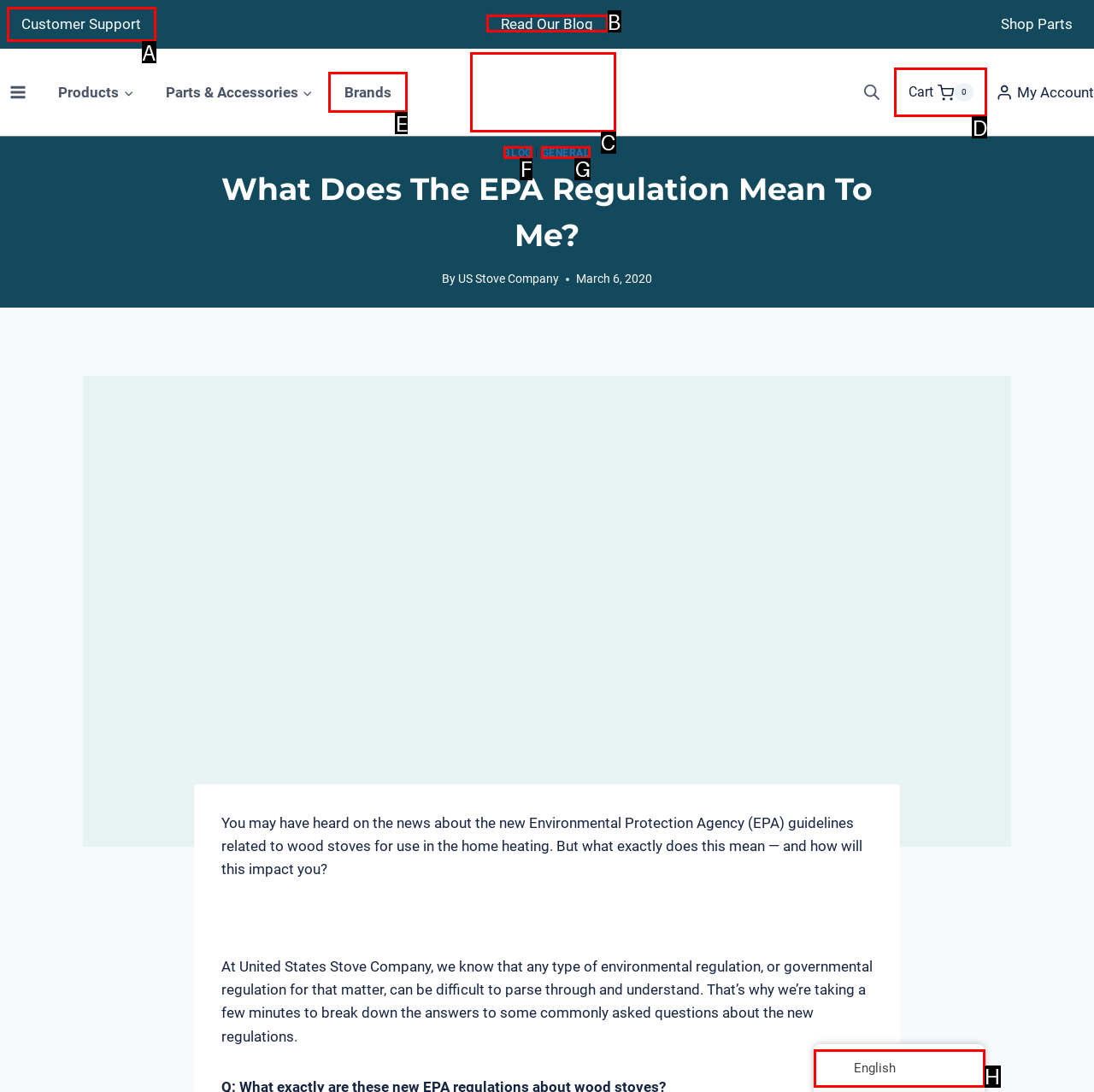Match the element description to one of the options: Cart Shopping Cart 0
Respond with the corresponding option's letter.

D